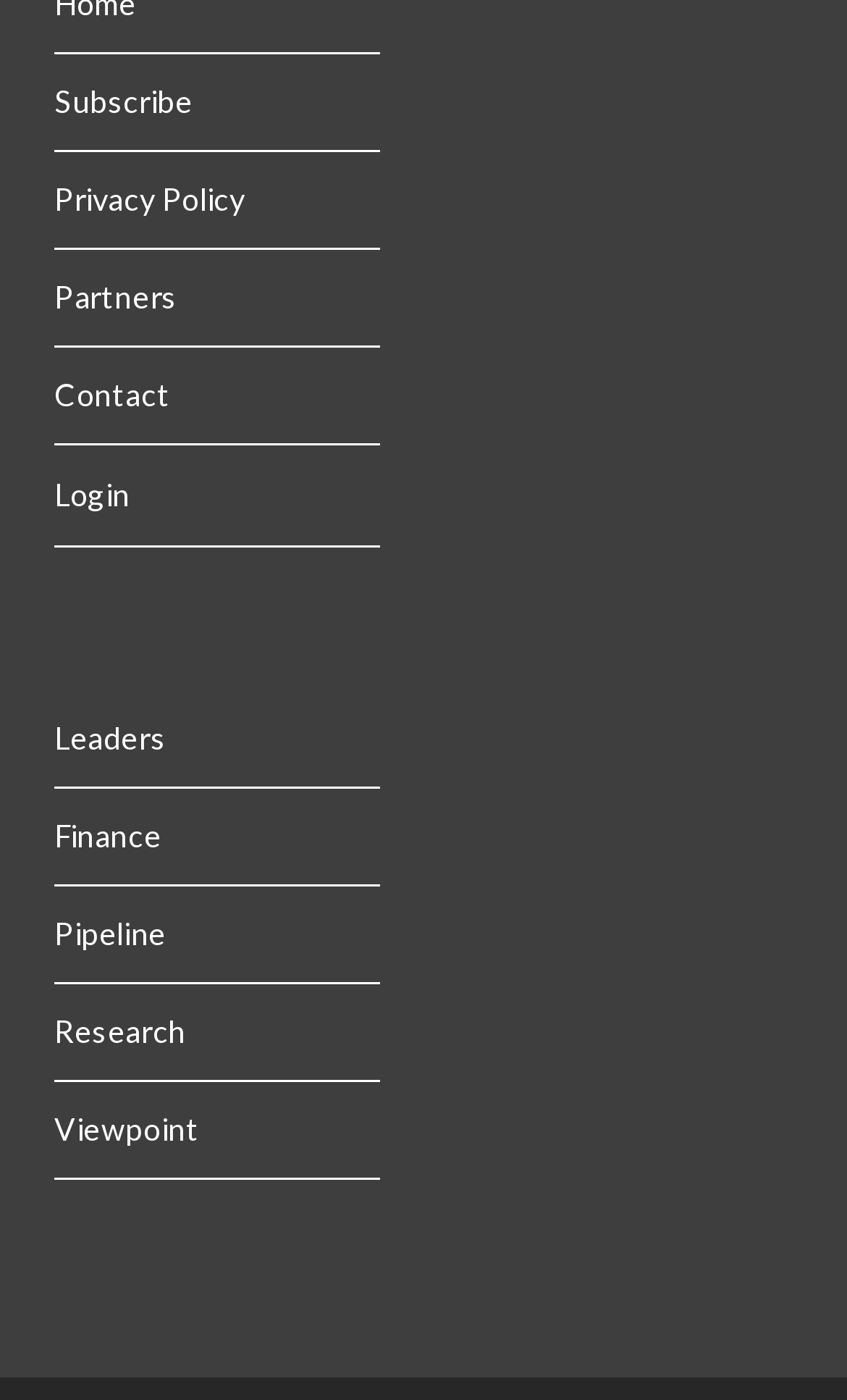Pinpoint the bounding box coordinates of the clickable area needed to execute the instruction: "View the topic progress". The coordinates should be specified as four float numbers between 0 and 1, i.e., [left, top, right, bottom].

None